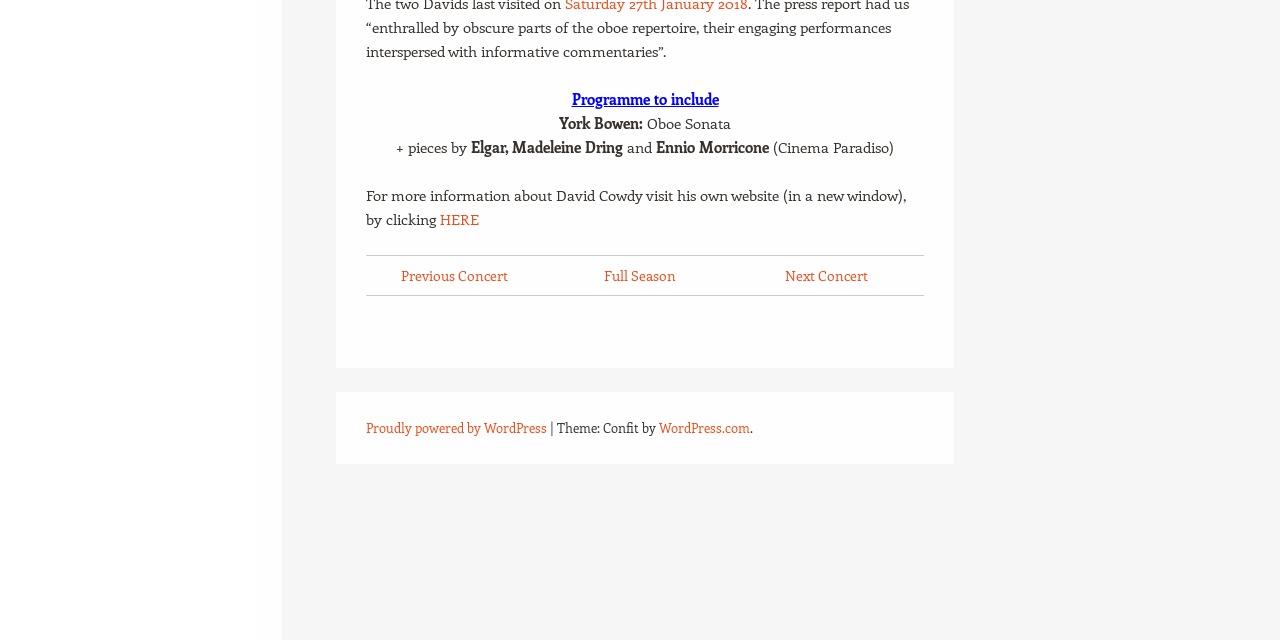Identify the bounding box of the UI element that matches this description: "WordPress.com".

[0.515, 0.655, 0.586, 0.681]